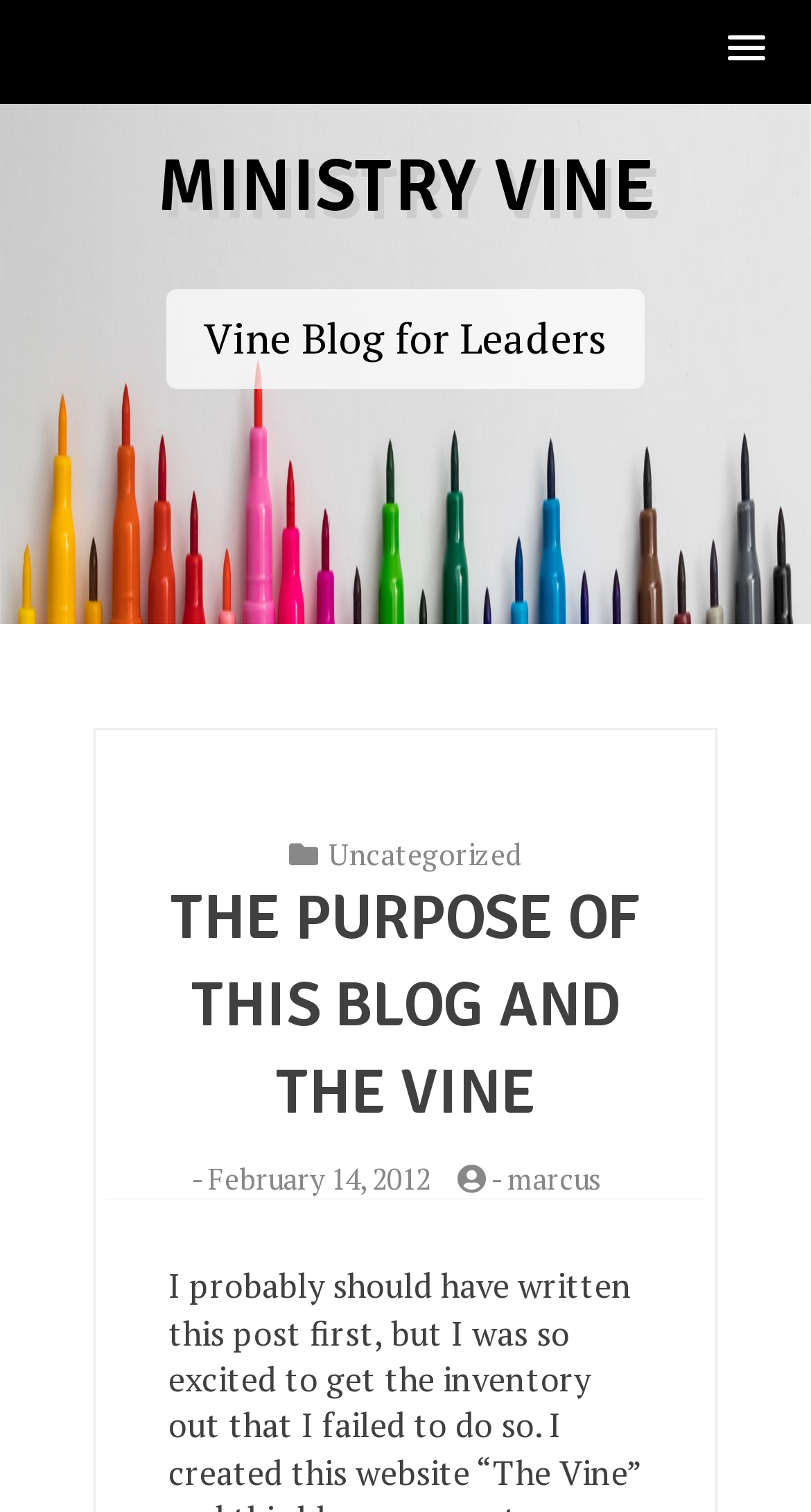Find the bounding box coordinates corresponding to the UI element with the description: "Ministry Vine". The coordinates should be formatted as [left, top, right, bottom], with values as floats between 0 and 1.

[0.194, 0.094, 0.806, 0.153]